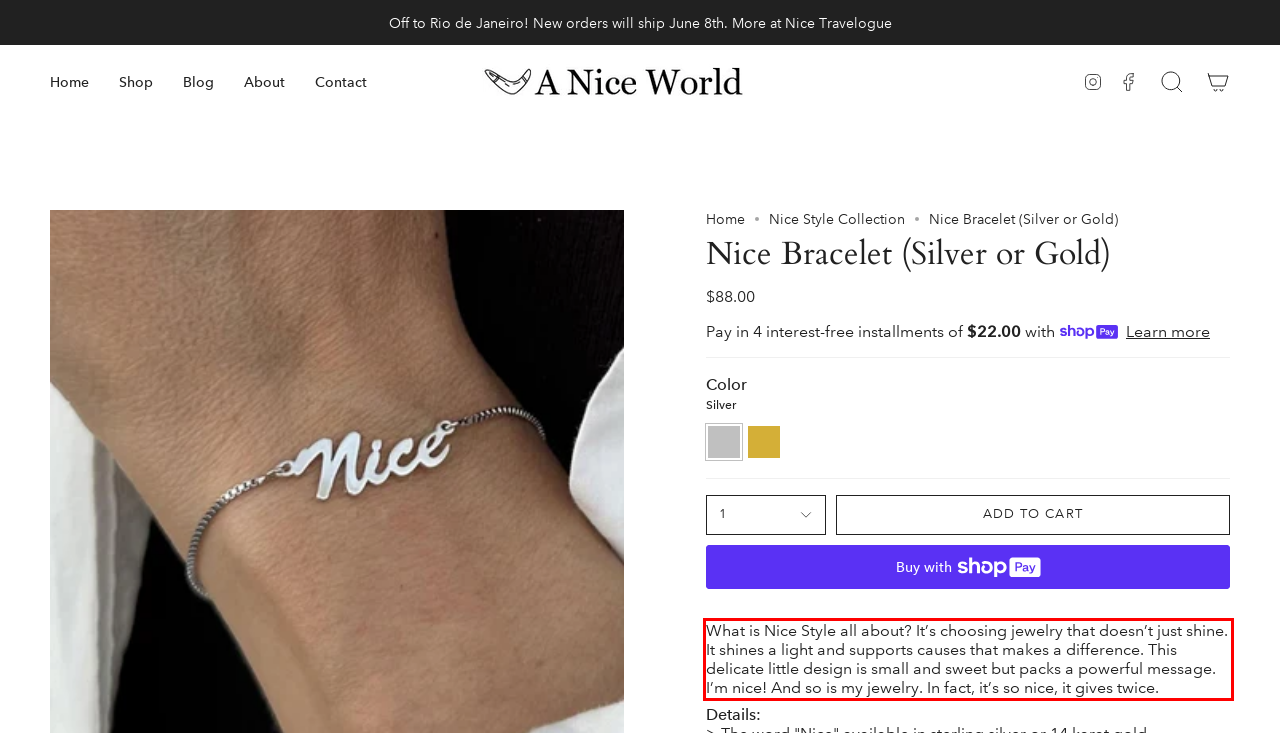Please identify and extract the text from the UI element that is surrounded by a red bounding box in the provided webpage screenshot.

What is Nice Style all about? It’s choosing jewelry that doesn’t just shine. It shines a light and supports causes that makes a difference. This delicate little design is small and sweet but packs a powerful message. I’m nice! And so is my jewelry. In fact, it’s so nice, it gives twice.